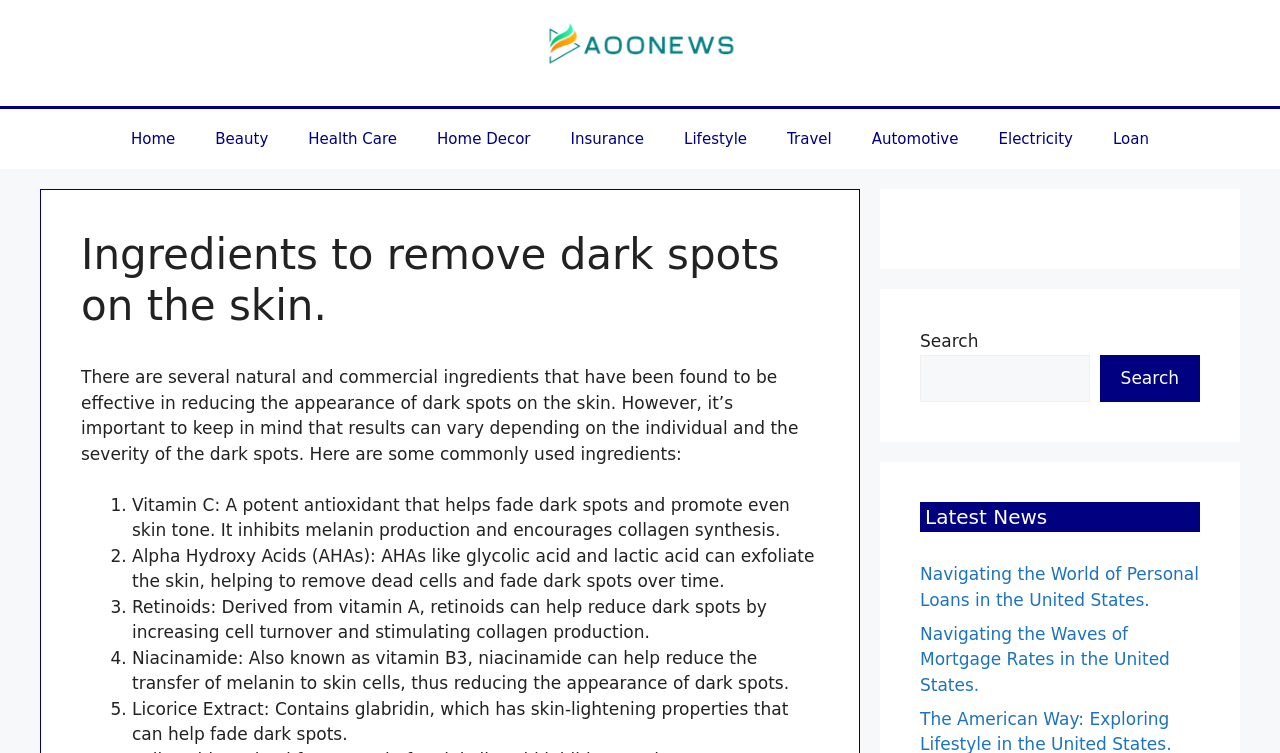Please provide a comprehensive answer to the question based on the screenshot: How many latest news links are there?

The latest news section contains two links, one to 'Navigating the World of Personal Loans in the United States' and another to 'Navigating the Waves of Mortgage Rates in the United States'.